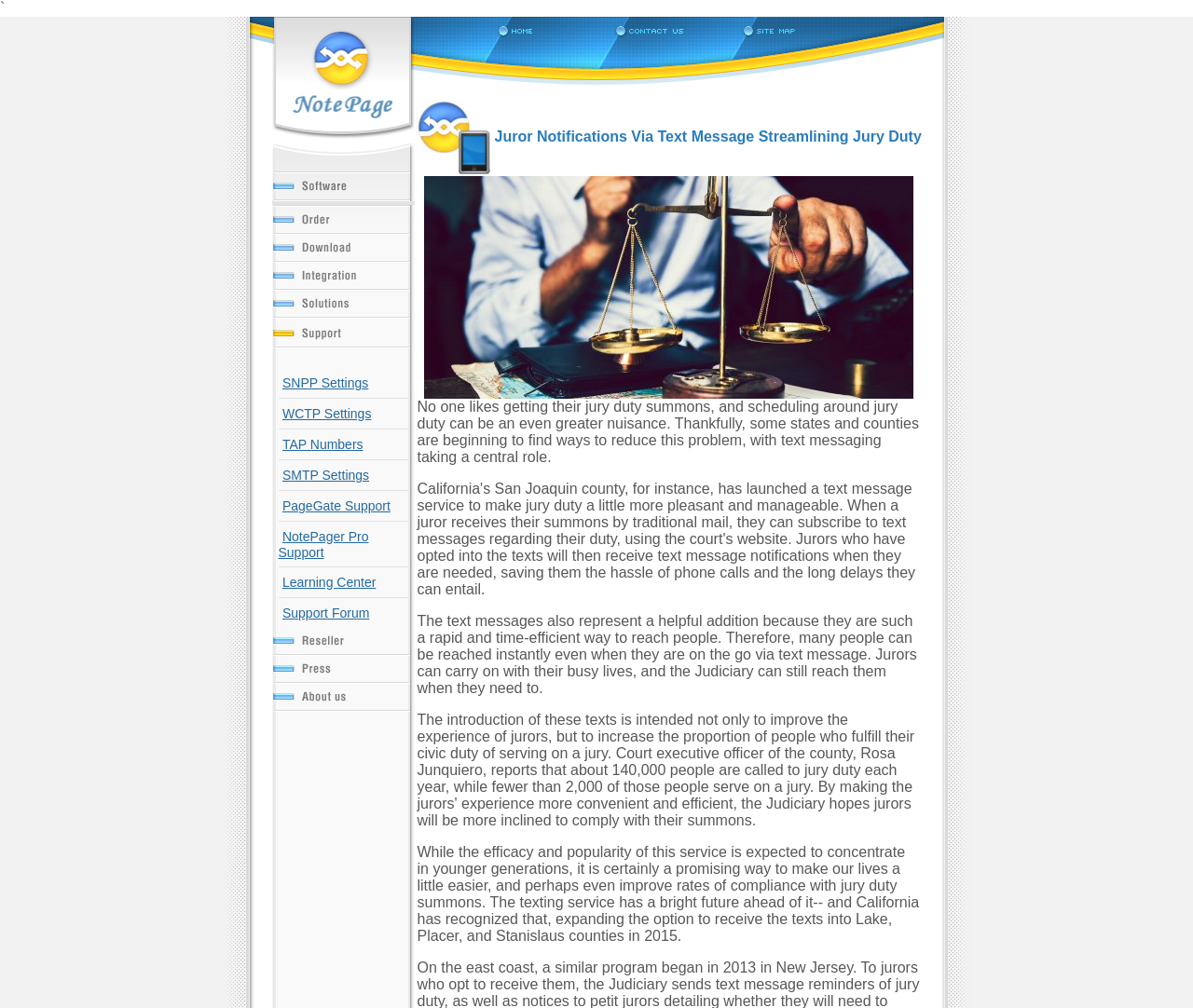What is the name of the software that can be downloaded from this website?
Please answer the question with a detailed response using the information from the screenshot.

The website provides a link to download NotePage Software, which is a software solution for juror notifications via text messages.